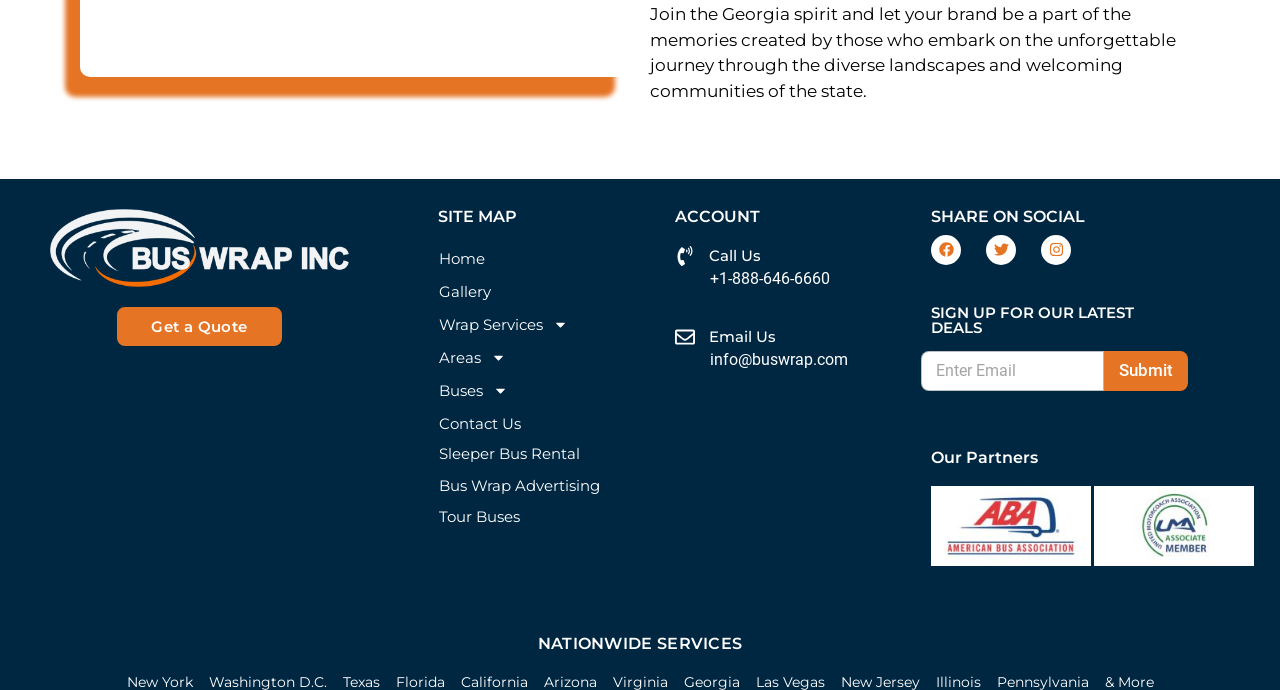Please give a short response to the question using one word or a phrase:
How many partner logos are displayed at the bottom of the page?

2